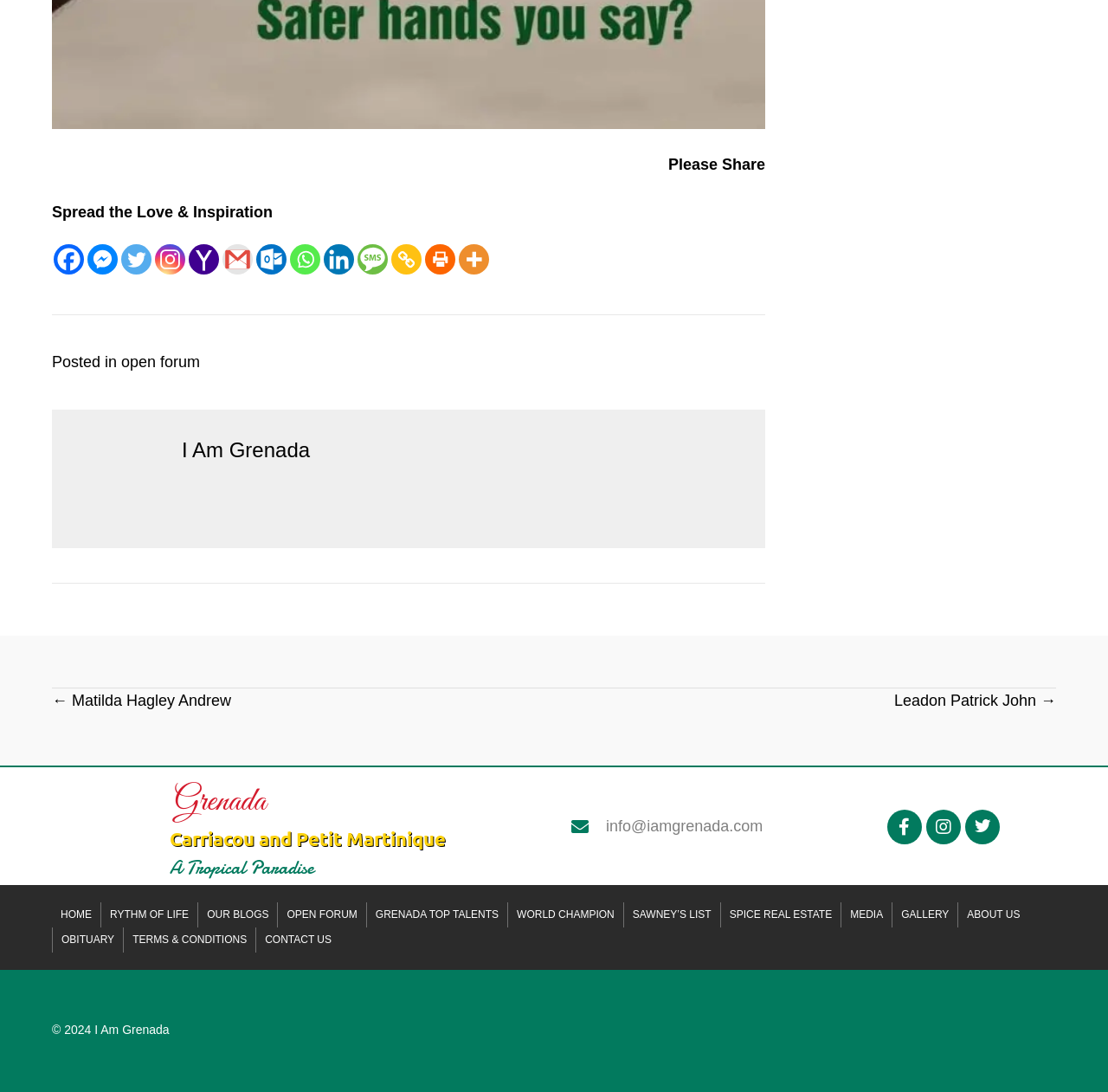How many navigation menus are available?
Look at the screenshot and respond with a single word or phrase.

2